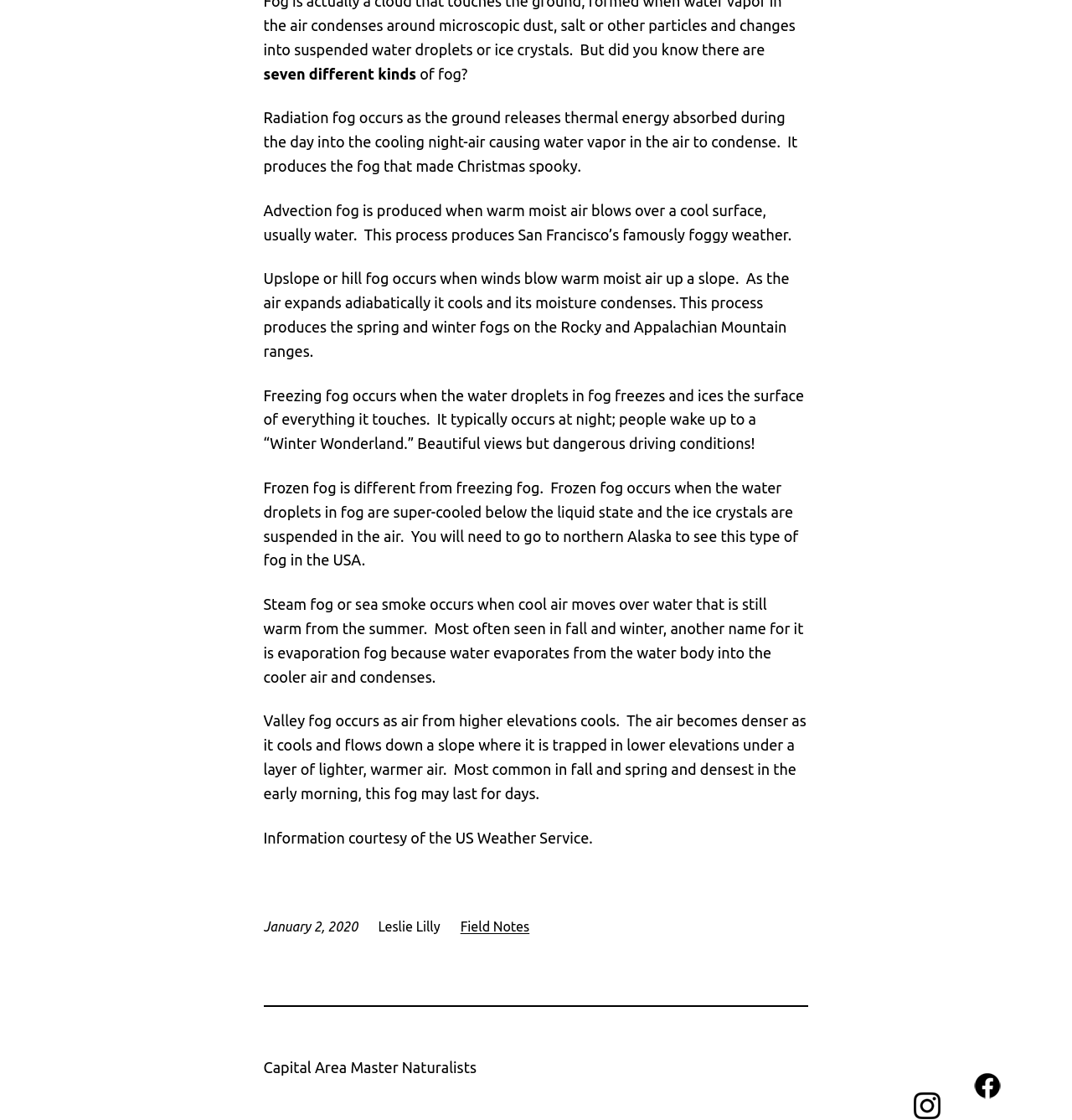Please respond to the question using a single word or phrase:
Who is the author of the article?

Leslie Lilly